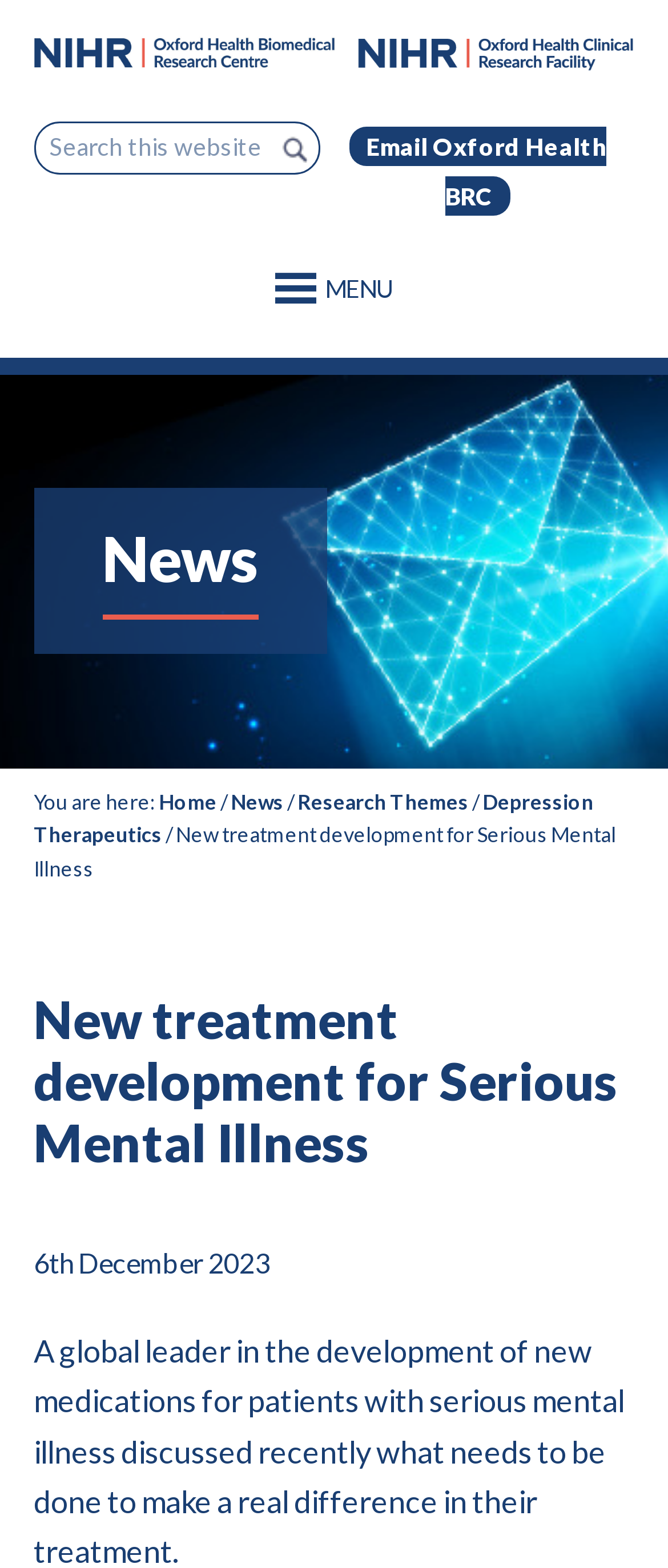What is the purpose of the search box? Please answer the question using a single word or phrase based on the image.

Search this website